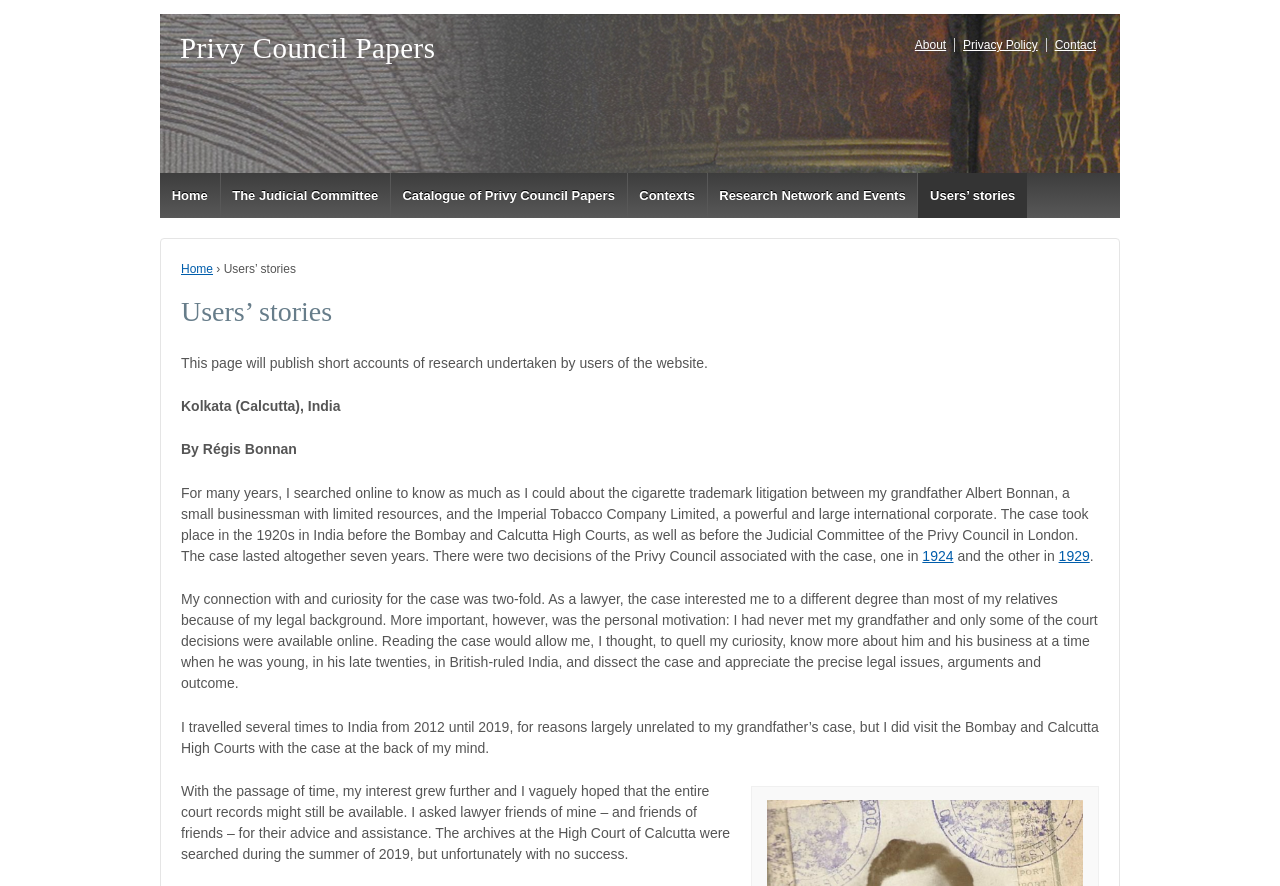Please give a succinct answer using a single word or phrase:
How many links are there in the main navigation menu?

6